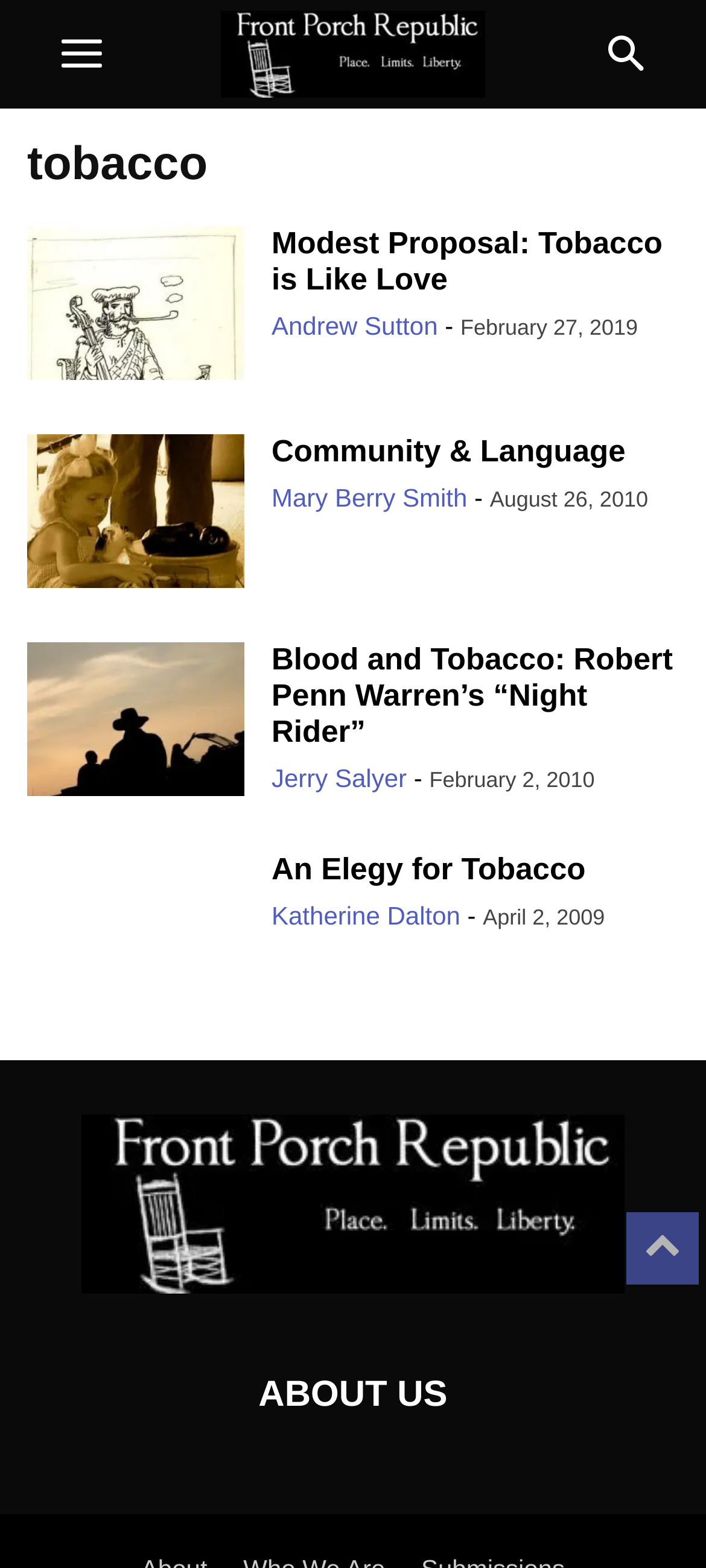How many links are there in the article 'Modest Proposal: Tobacco is Like Love'?
Look at the webpage screenshot and answer the question with a detailed explanation.

I looked at the article 'Modest Proposal: Tobacco is Like Love' and counted the number of links, and there are 2 of them: one with the title and one with the author's name.